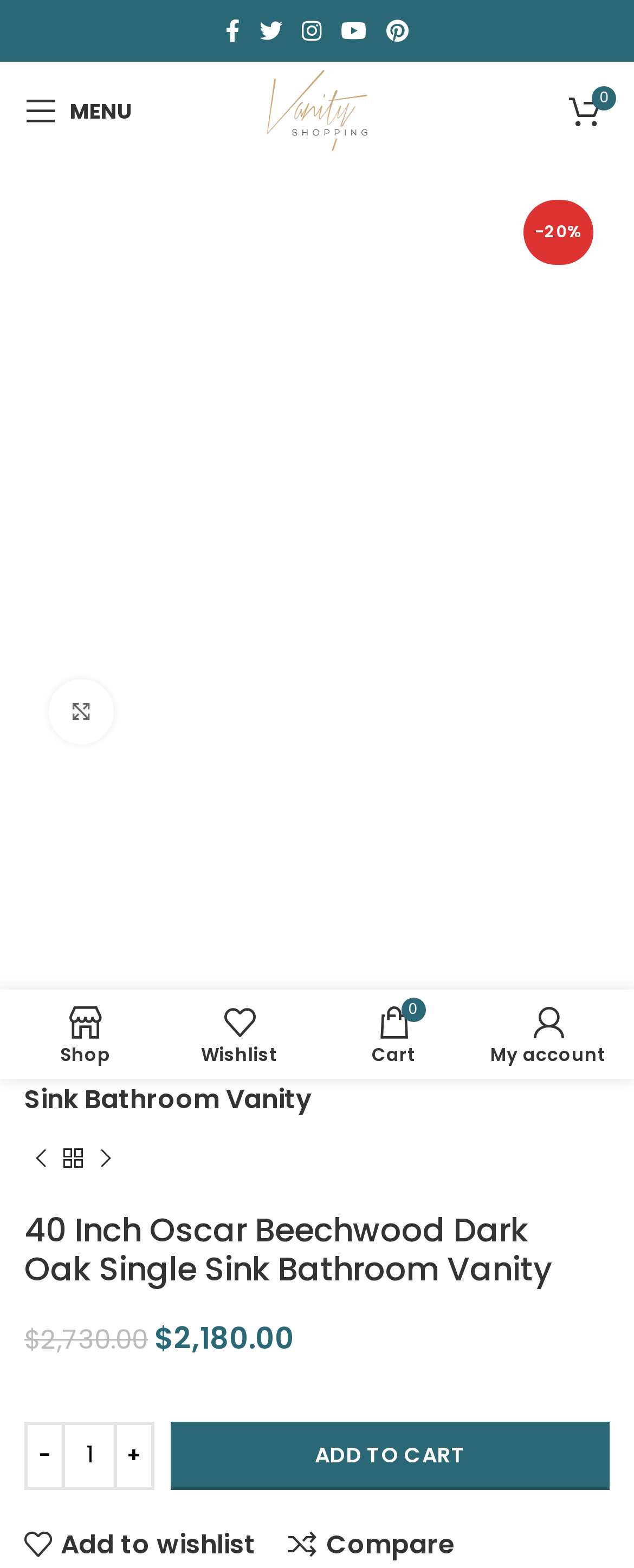Locate the bounding box coordinates of the clickable region necessary to complete the following instruction: "Click on Facebook social link". Provide the coordinates in the format of four float numbers between 0 and 1, i.e., [left, top, right, bottom].

[0.34, 0.006, 0.394, 0.033]